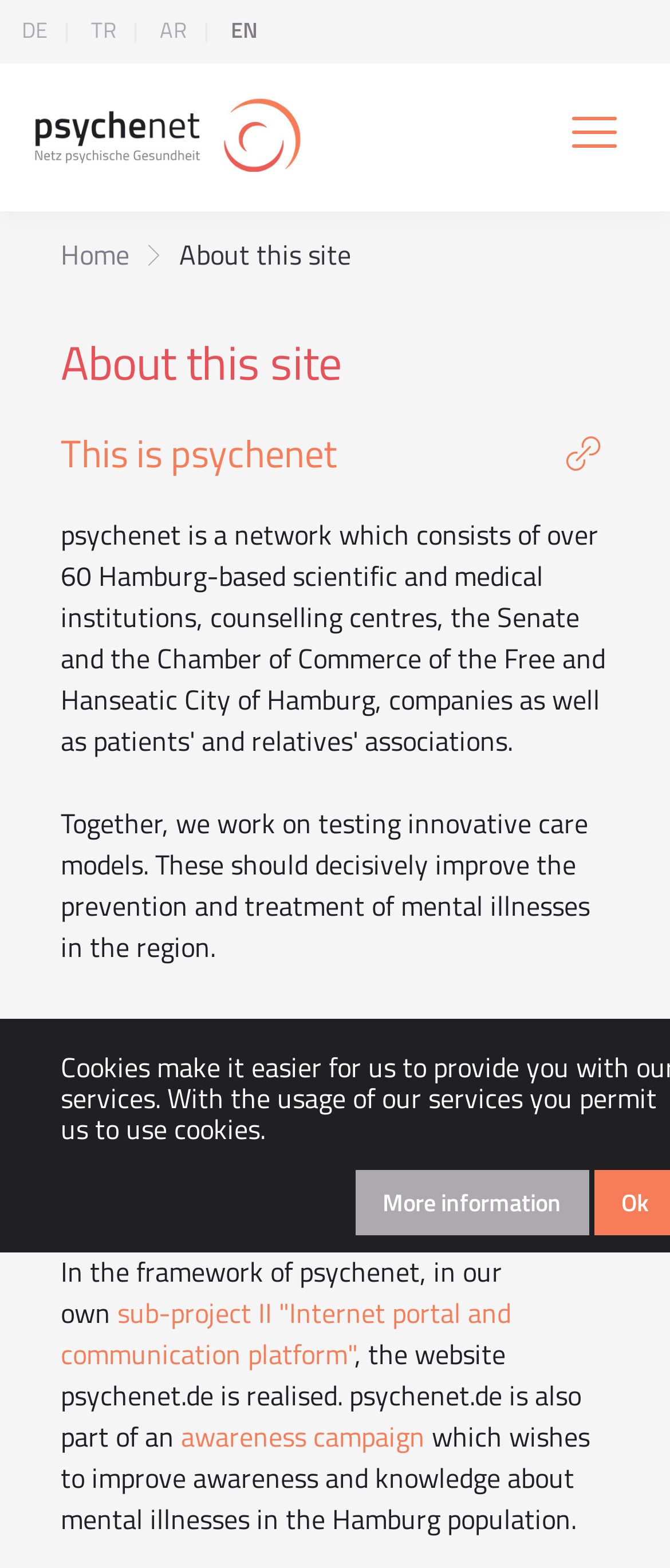What is the name of the project described on this page?
Answer the question with detailed information derived from the image.

The image and link at the top of the page both have the text 'psychenet', which suggests that this is the name of the project being described.